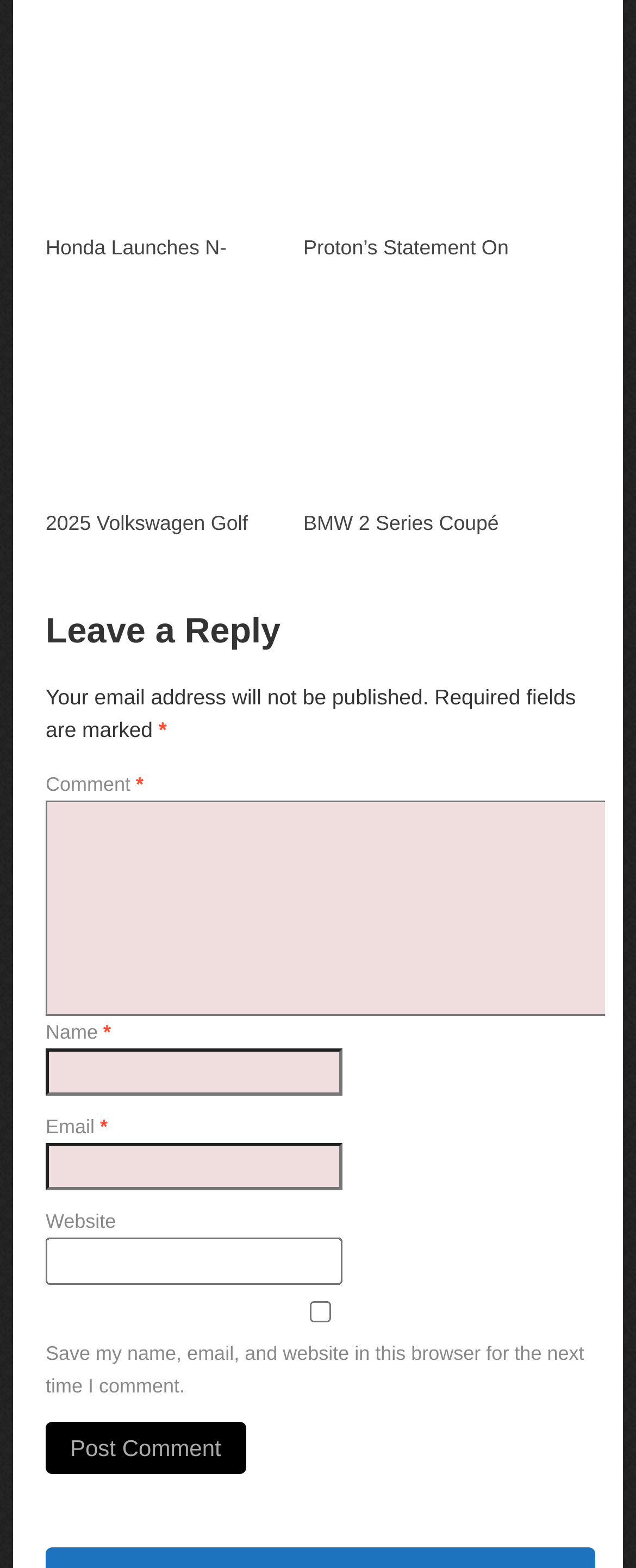Locate the bounding box coordinates of the segment that needs to be clicked to meet this instruction: "Read the article about 2025 Volkswagen Golf R".

[0.072, 0.165, 0.405, 0.341]